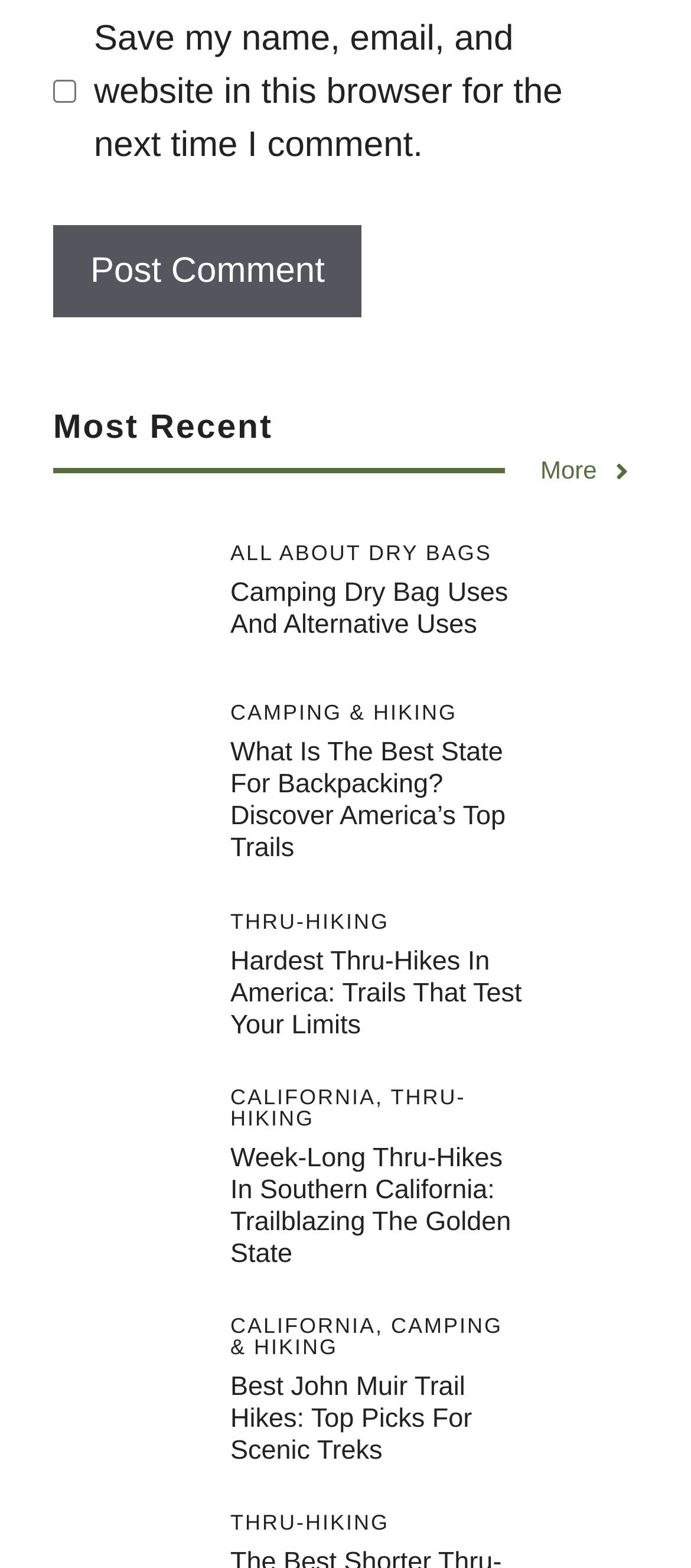Determine the bounding box for the UI element described here: "name="submit" value="Post Comment"".

[0.077, 0.143, 0.524, 0.202]